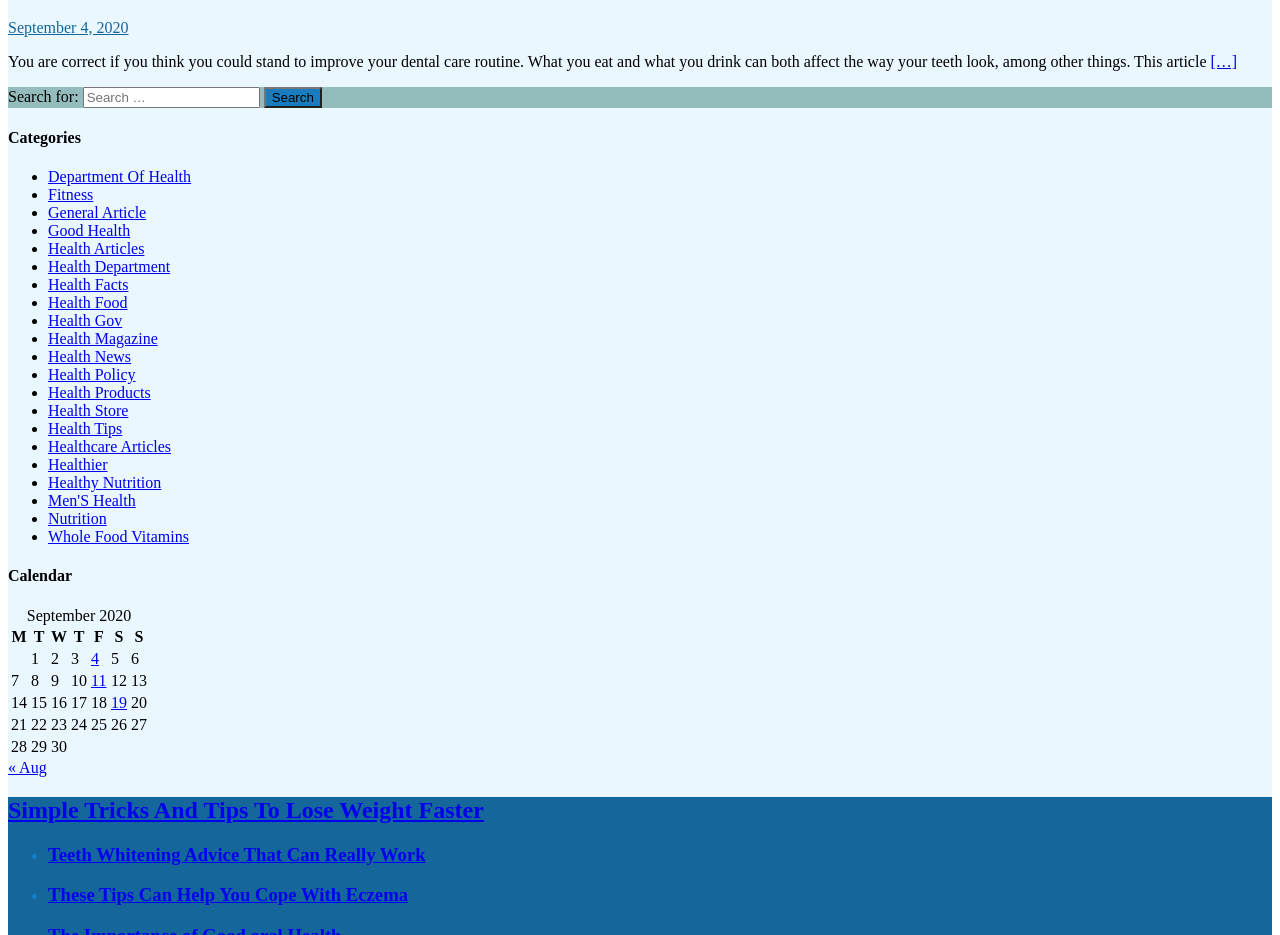Provide a one-word or brief phrase answer to the question:
What is the purpose of the links in the calendar table?

To view posts published on a specific date